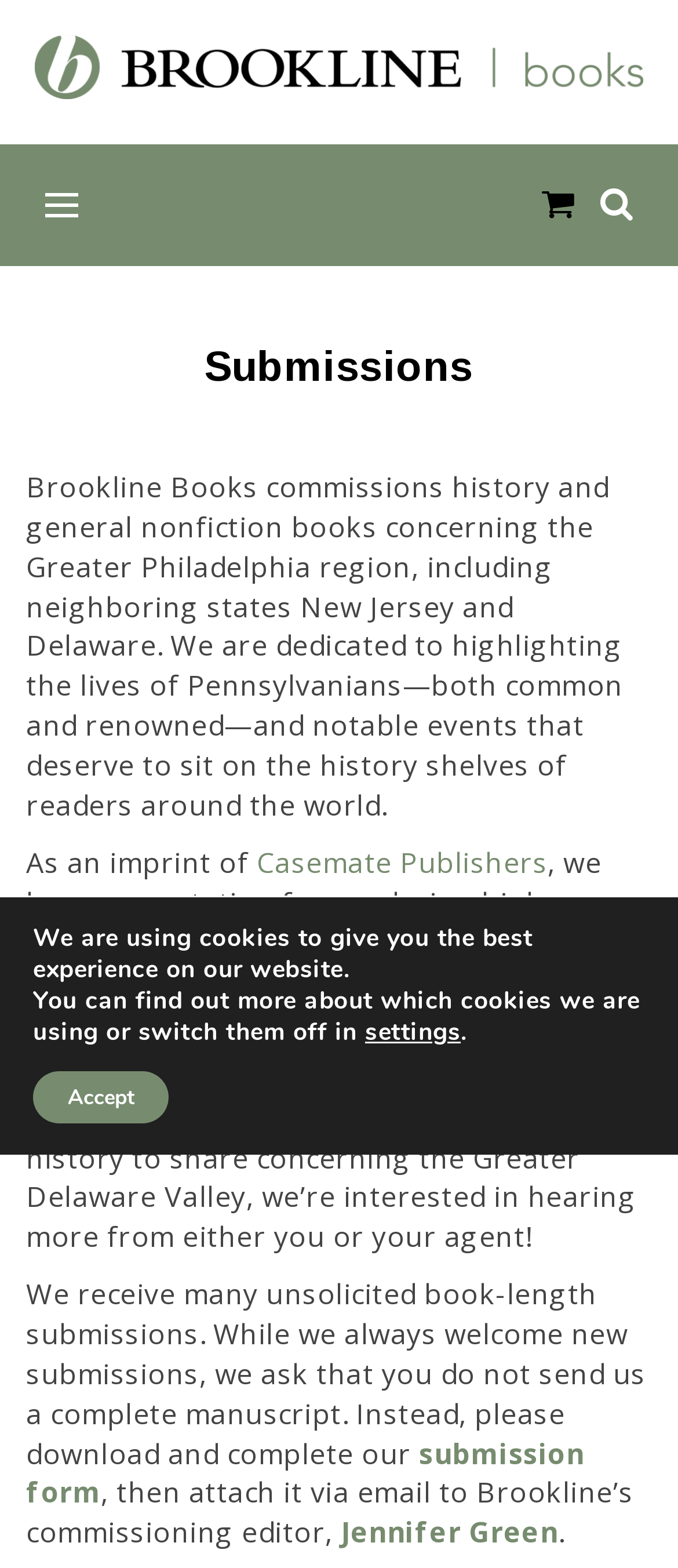Locate the bounding box coordinates of the area to click to fulfill this instruction: "Download the submission form". The bounding box should be presented as four float numbers between 0 and 1, in the order [left, top, right, bottom].

[0.038, 0.914, 0.862, 0.964]